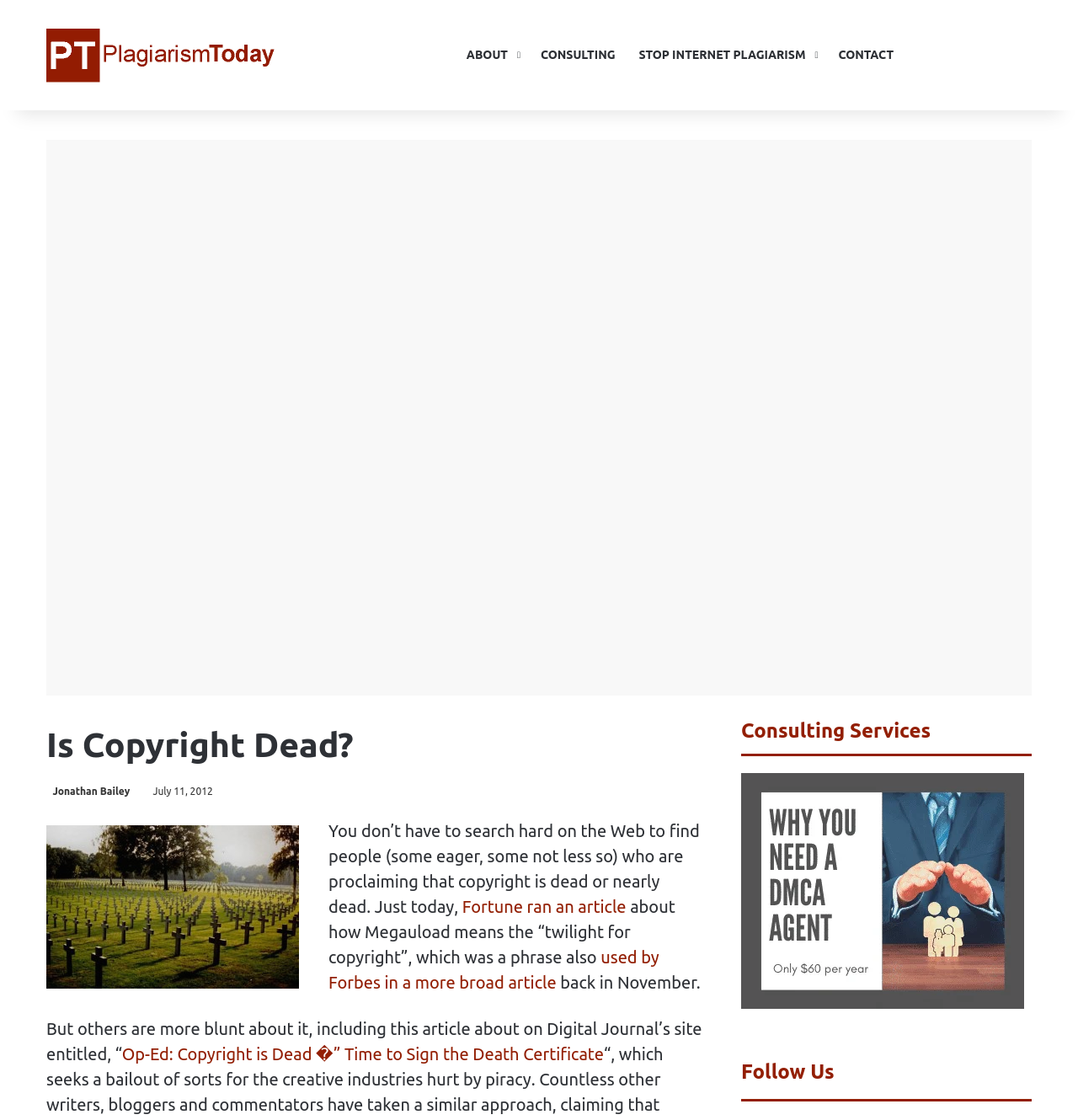Determine the bounding box coordinates for the area that should be clicked to carry out the following instruction: "Go to post #16".

None